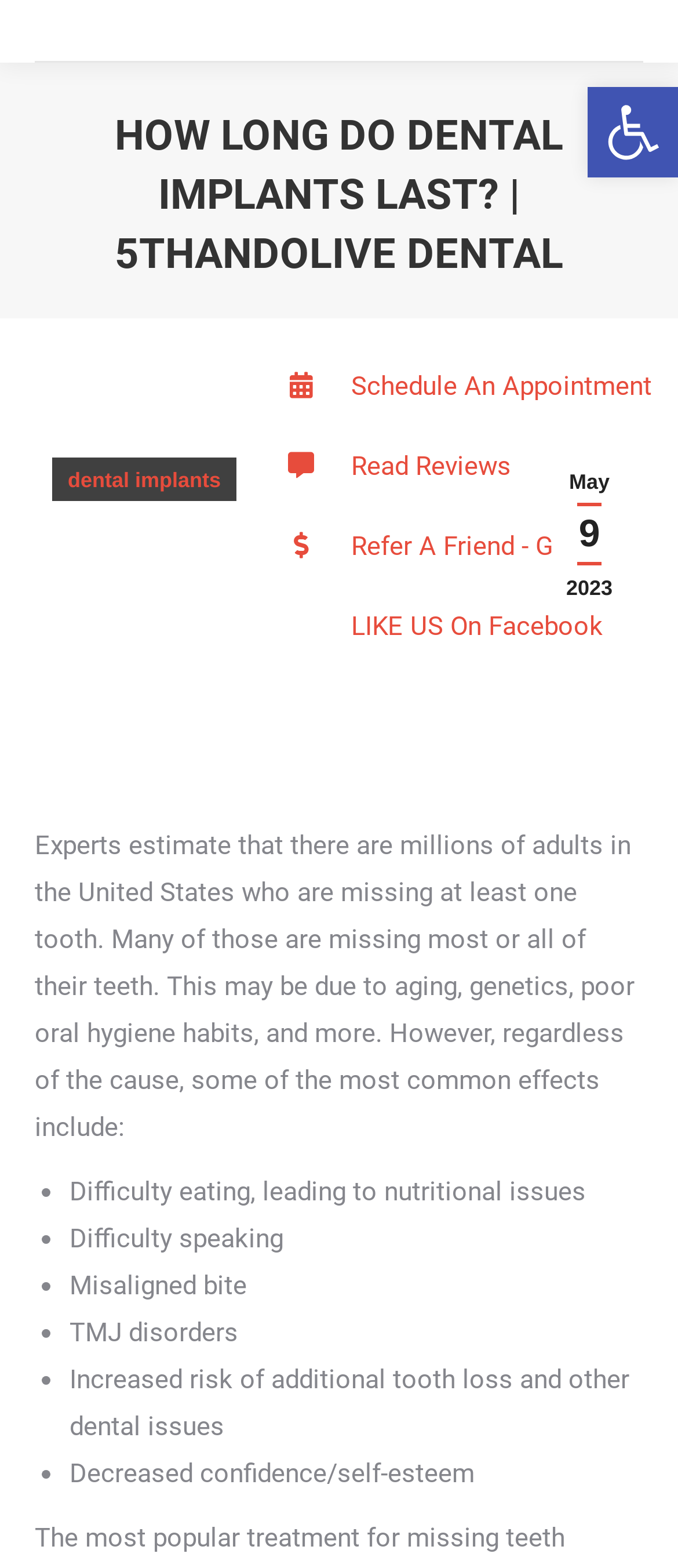Please determine the main heading text of this webpage.

HOW LONG DO DENTAL IMPLANTS LAST? | 5THANDOLIVE DENTAL